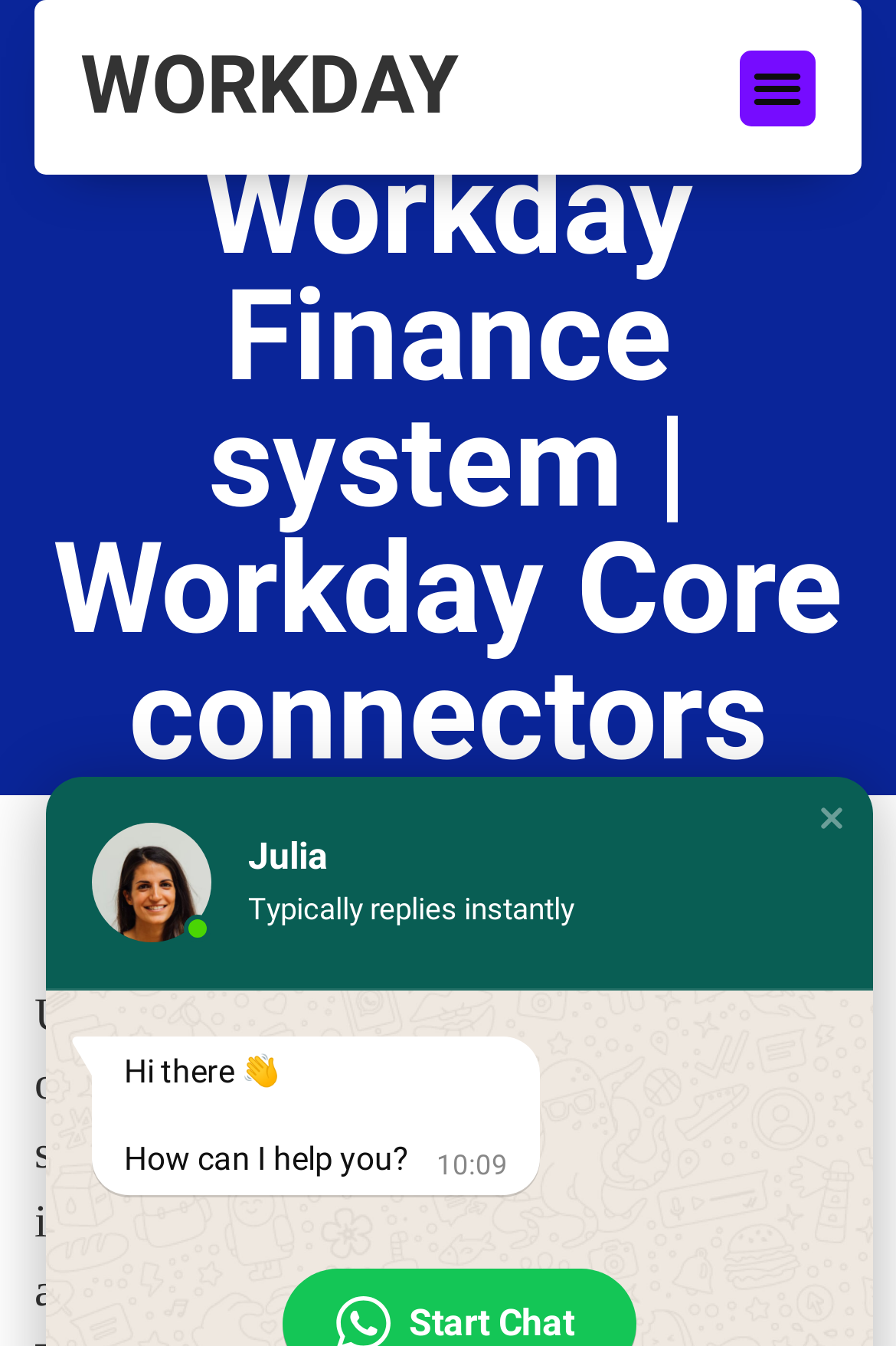Please provide a brief answer to the following inquiry using a single word or phrase:
What is the name of the person in the image?

Julia